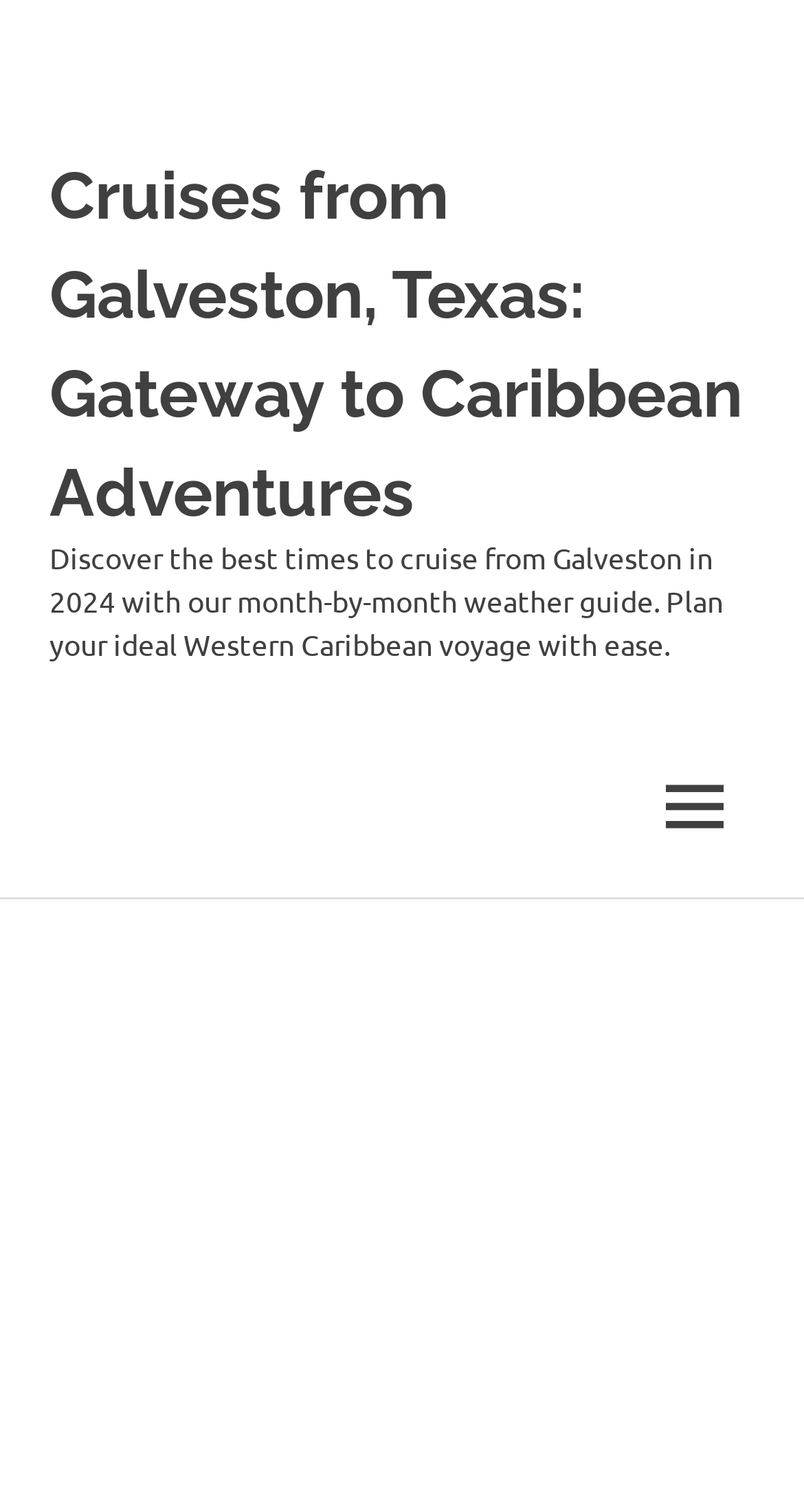Identify the bounding box for the UI element that is described as follows: "Menu".

[0.79, 0.494, 0.938, 0.574]